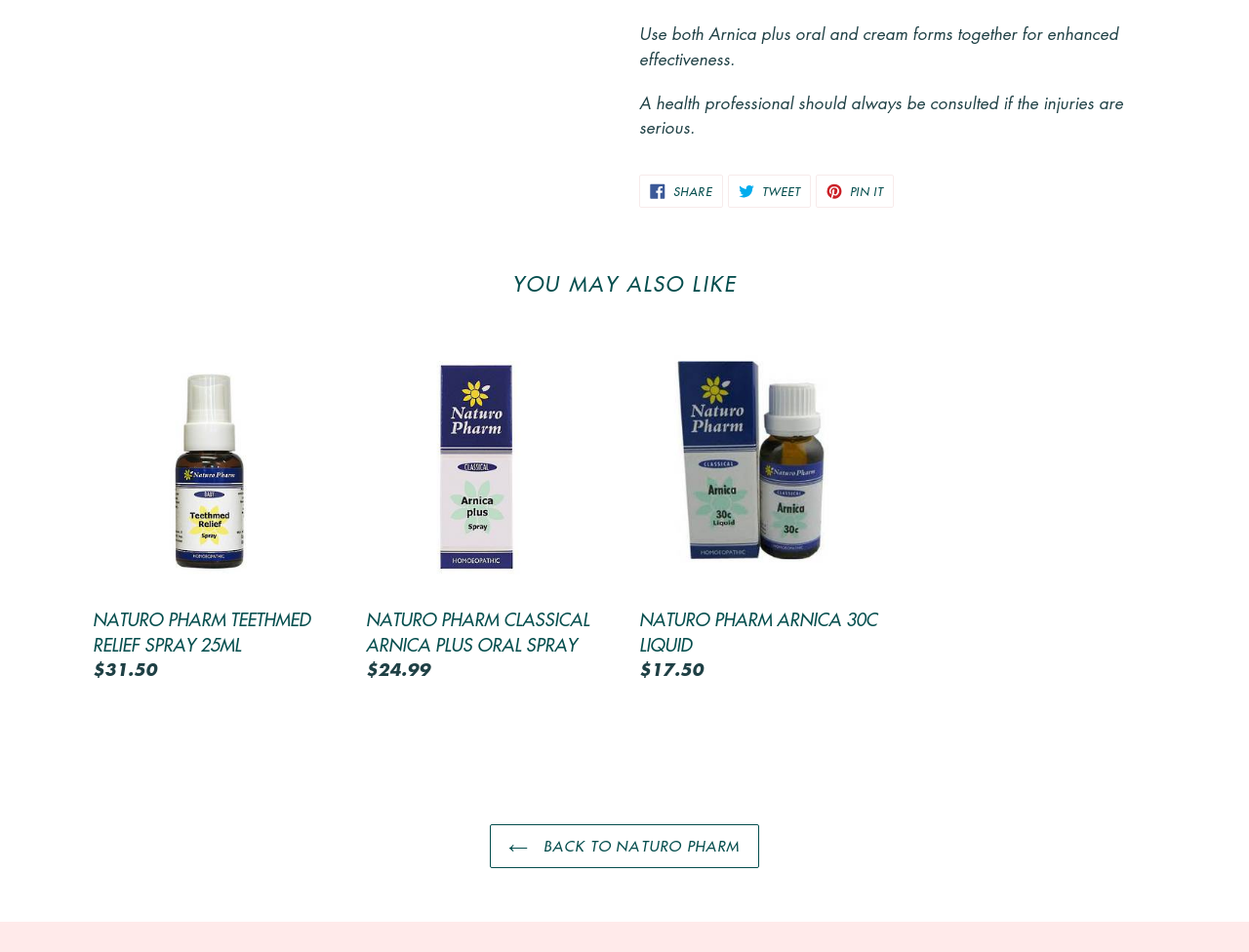Identify the bounding box for the UI element described as: "Back to Naturo Pharm". The coordinates should be four float numbers between 0 and 1, i.e., [left, top, right, bottom].

[0.392, 0.866, 0.607, 0.911]